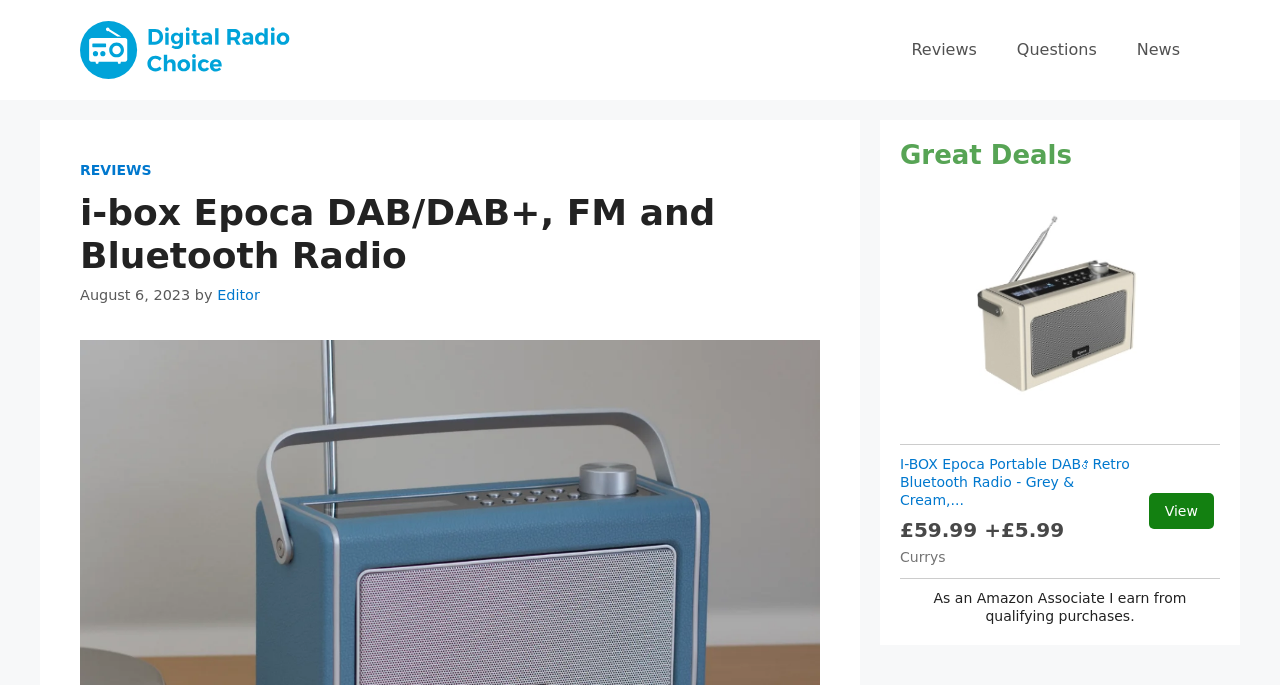When was the review published?
Please answer the question as detailed as possible.

The publication date of the review is mentioned as August 6, 2023, as indicated by the time element in the heading section.